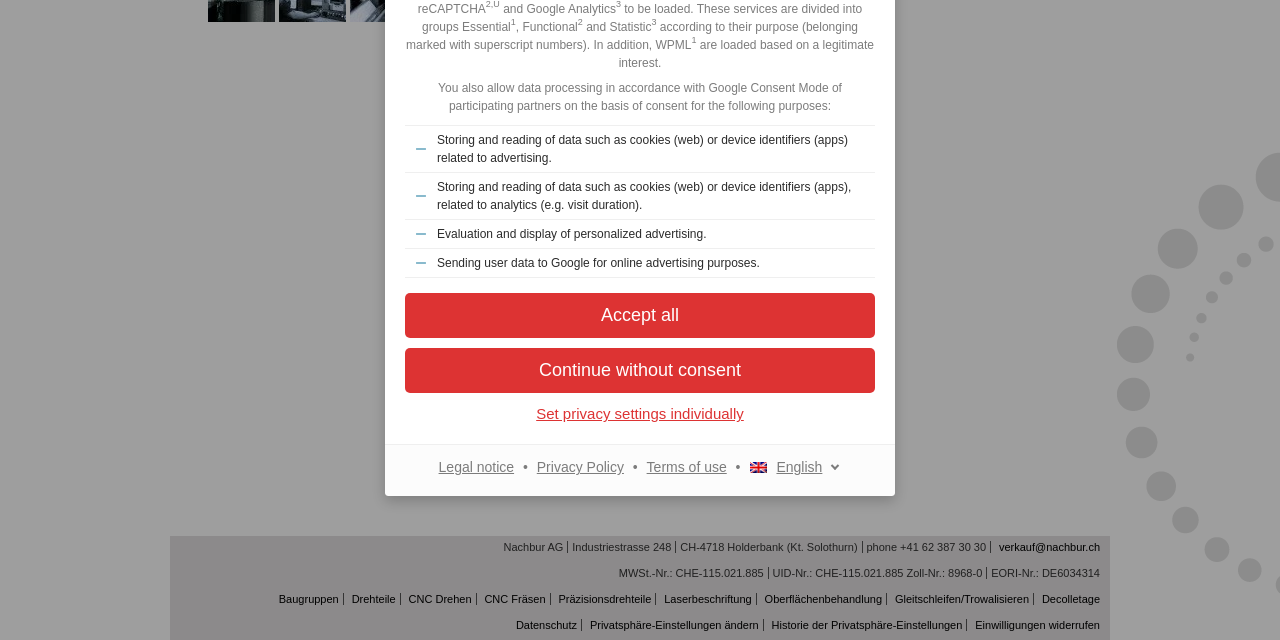Mark the bounding box of the element that matches the following description: "Historie der Privatsphäre-Einstellungen".

[0.6, 0.967, 0.752, 0.986]